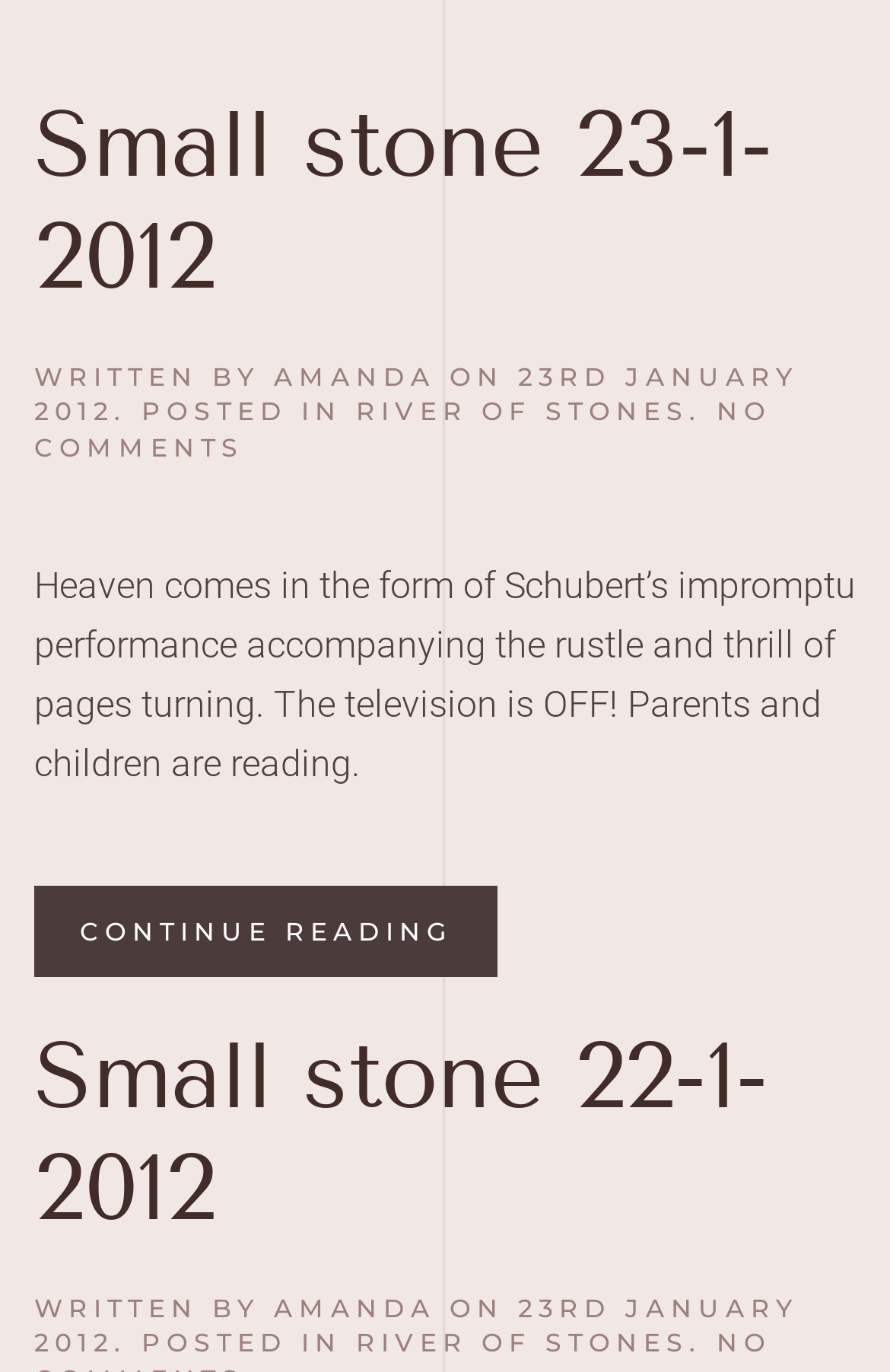Describe every aspect of the webpage in a detailed manner.

This webpage is an archive page of a blog, specifically page 2 of 4. At the top, there is a link to "Skip to main content". Below it, there are two articles, each with a heading, author information, date, and content. 

The first article has a heading "Small stone 23-1-2012" and is written by "AMANDA" on "23RD JANUARY 2012". The article content is a short paragraph describing a peaceful scene with Schubert's music and people reading. Below the content, there is a "CONTINUE READING" link.

The second article is similar in structure, with a heading "Small stone 22-1-2012", also written by "AMANDA" on "23RD JANUARY 2012". The content of this article is not fully displayed, but there is a link to continue reading.

Both articles are positioned vertically, with the first one at the top and the second one below it. The author information, date, and category ("RIVER OF STONES") are displayed below each article's heading.